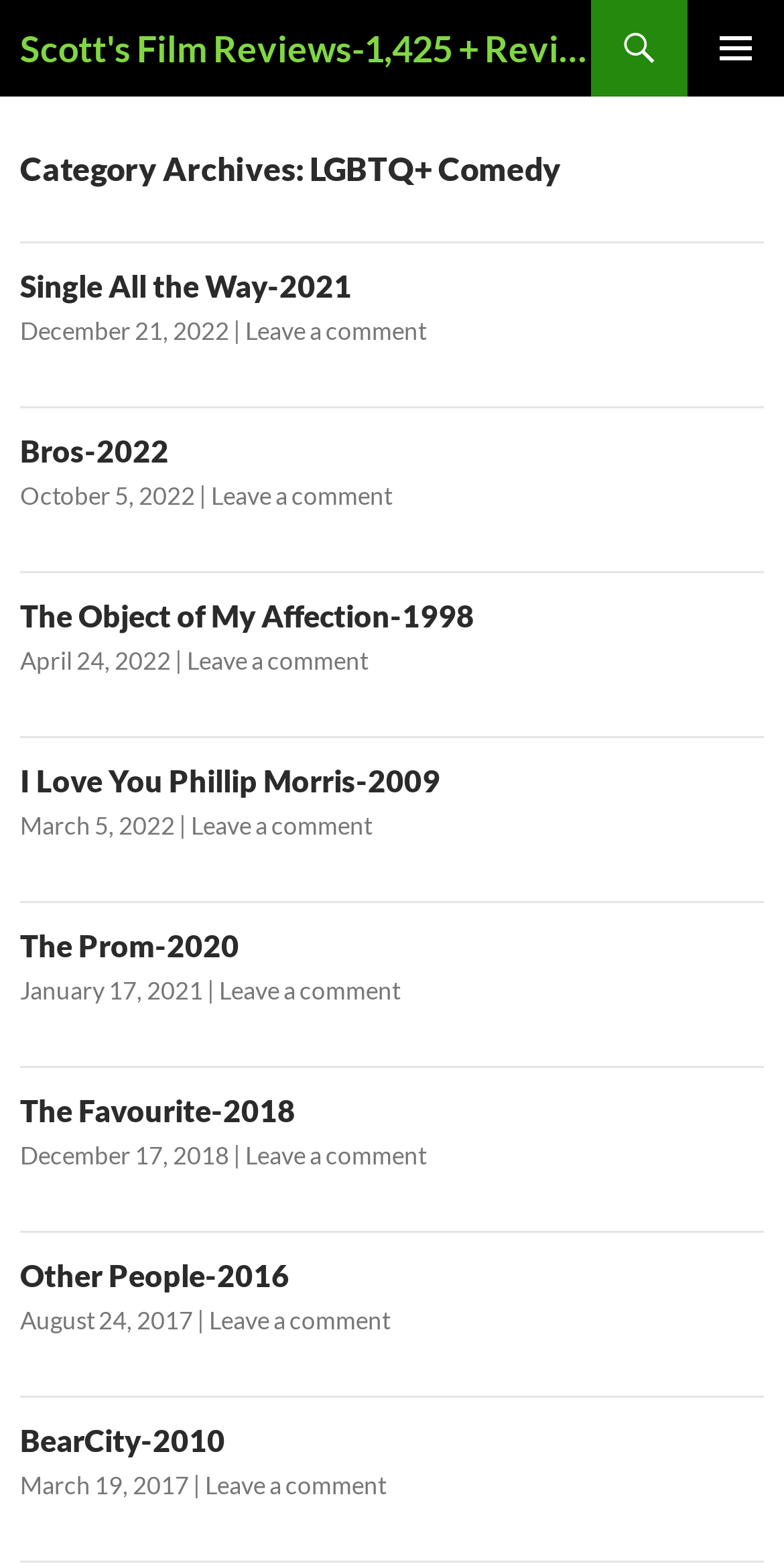Please provide a one-word or phrase answer to the question: 
When was the film 'The Favourite-2018' reviewed?

December 17, 2018